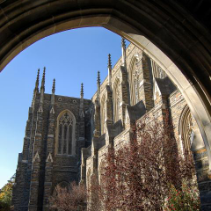Please answer the following question using a single word or phrase: 
What is in the foreground of the image?

Vibrant foliage